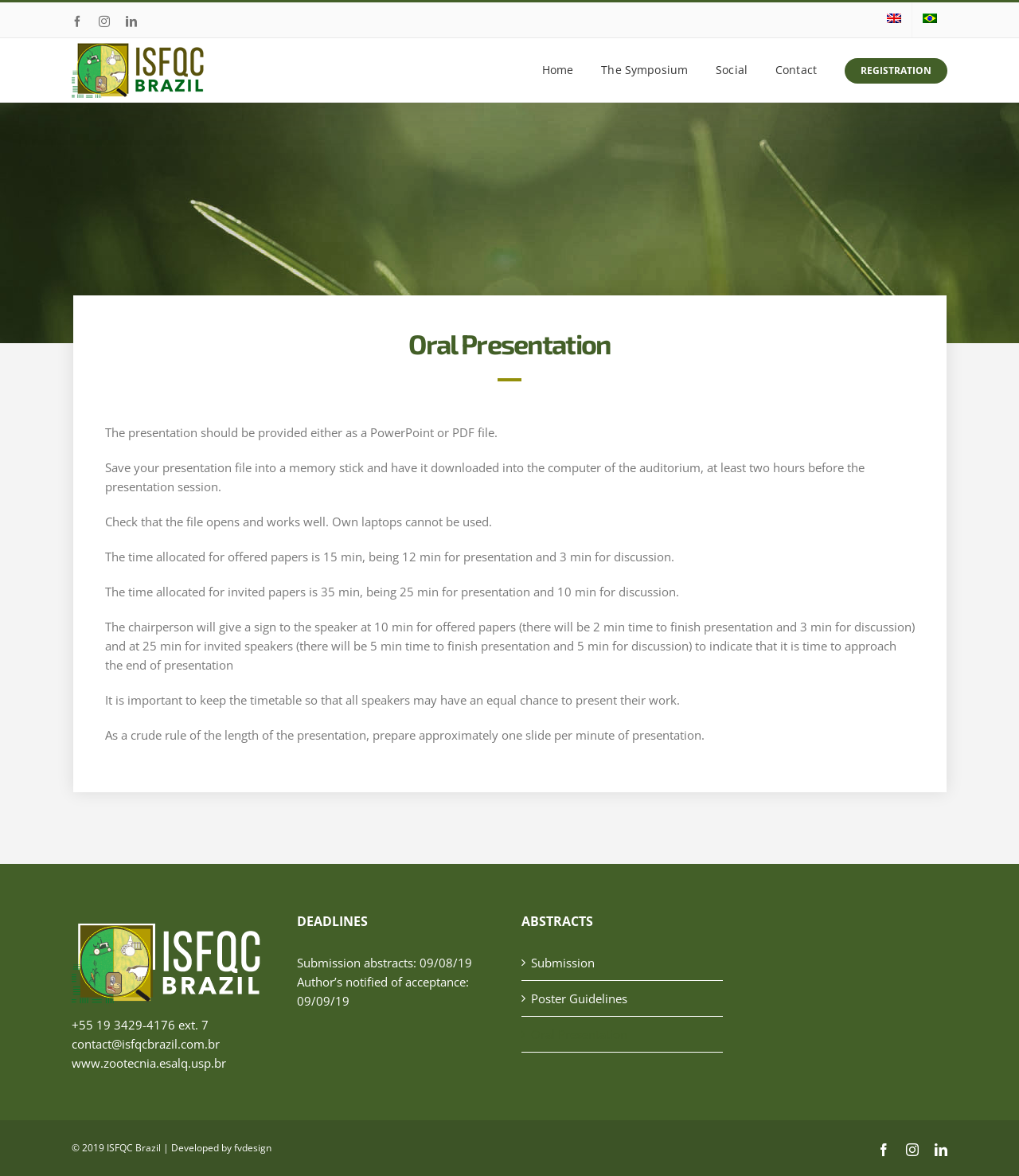What is the recommended file format for oral presentation?
Look at the screenshot and provide an in-depth answer.

According to the webpage, the presentation should be provided either as a PowerPoint or PDF file, as stated in the text 'The presentation should be provided either as a PowerPoint or PDF file.'